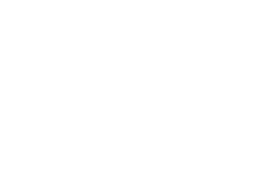Please give a short response to the question using one word or a phrase:
What type of rifles is the sling ideal for?

Smallbore rifles and air rifles